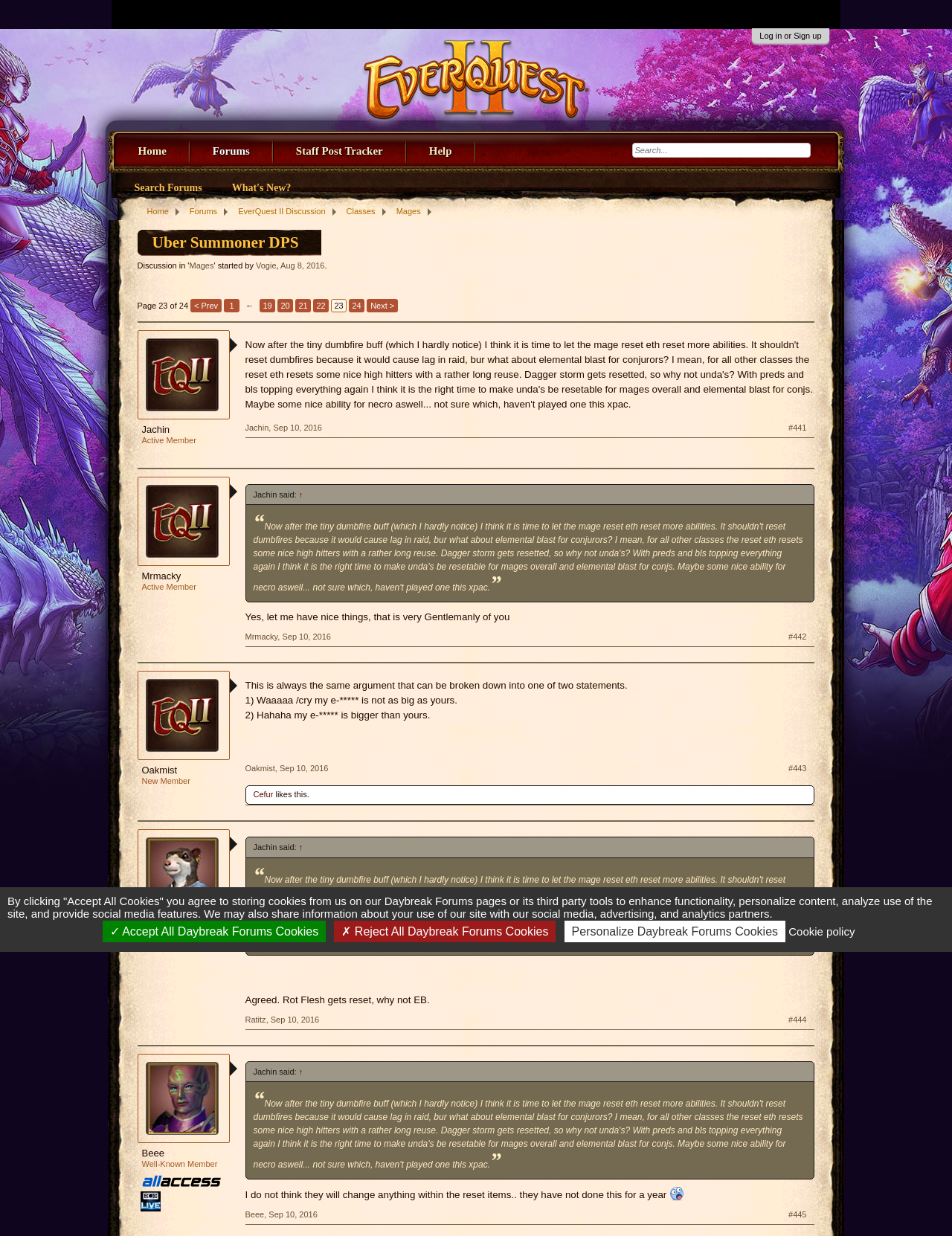Please answer the following question using a single word or phrase: 
Who is the author of the first post?

Jachin